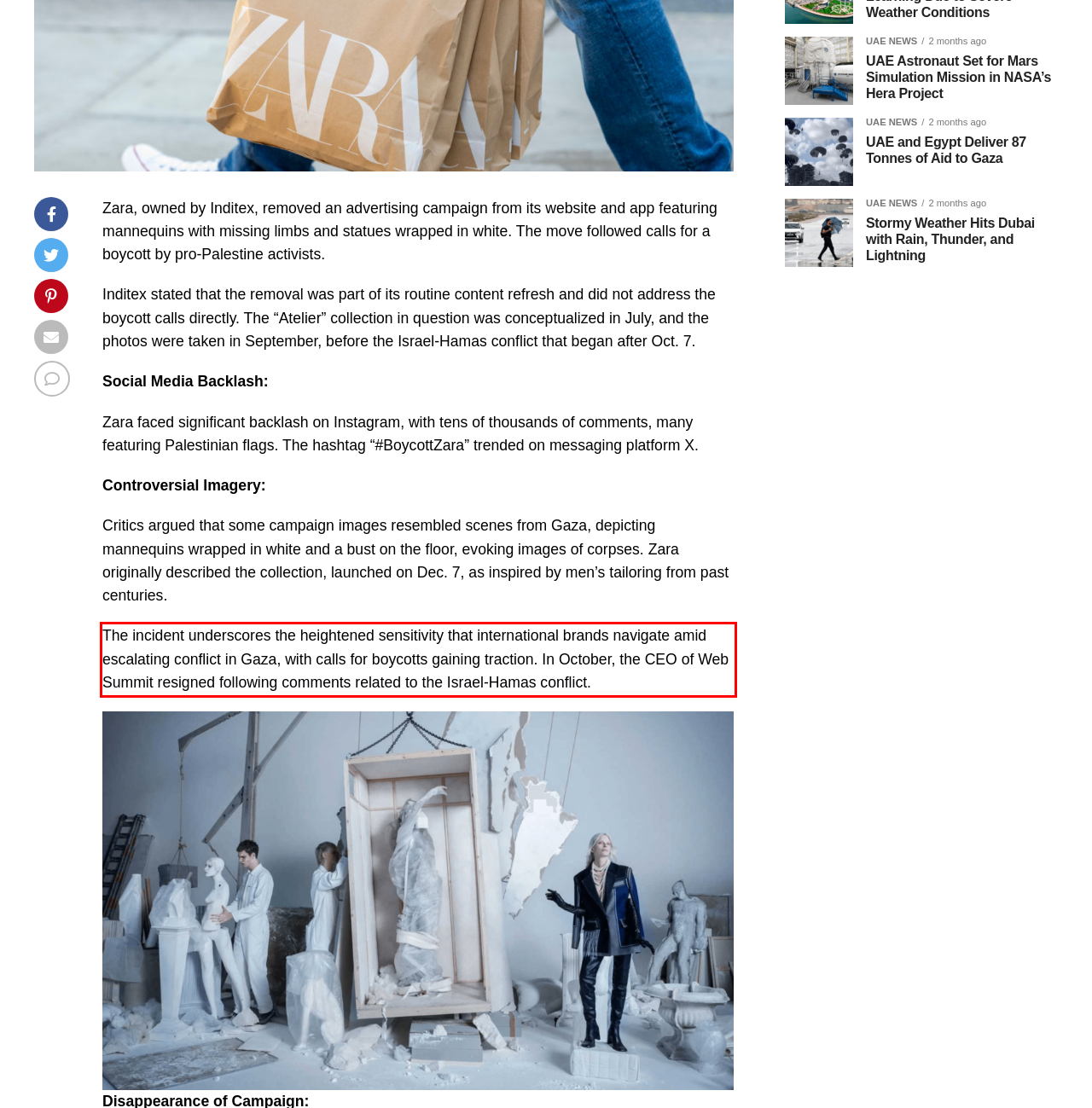Analyze the screenshot of the webpage and extract the text from the UI element that is inside the red bounding box.

The incident underscores the heightened sensitivity that international brands navigate amid escalating conflict in Gaza, with calls for boycotts gaining traction. In October, the CEO of Web Summit resigned following comments related to the Israel-Hamas conflict.